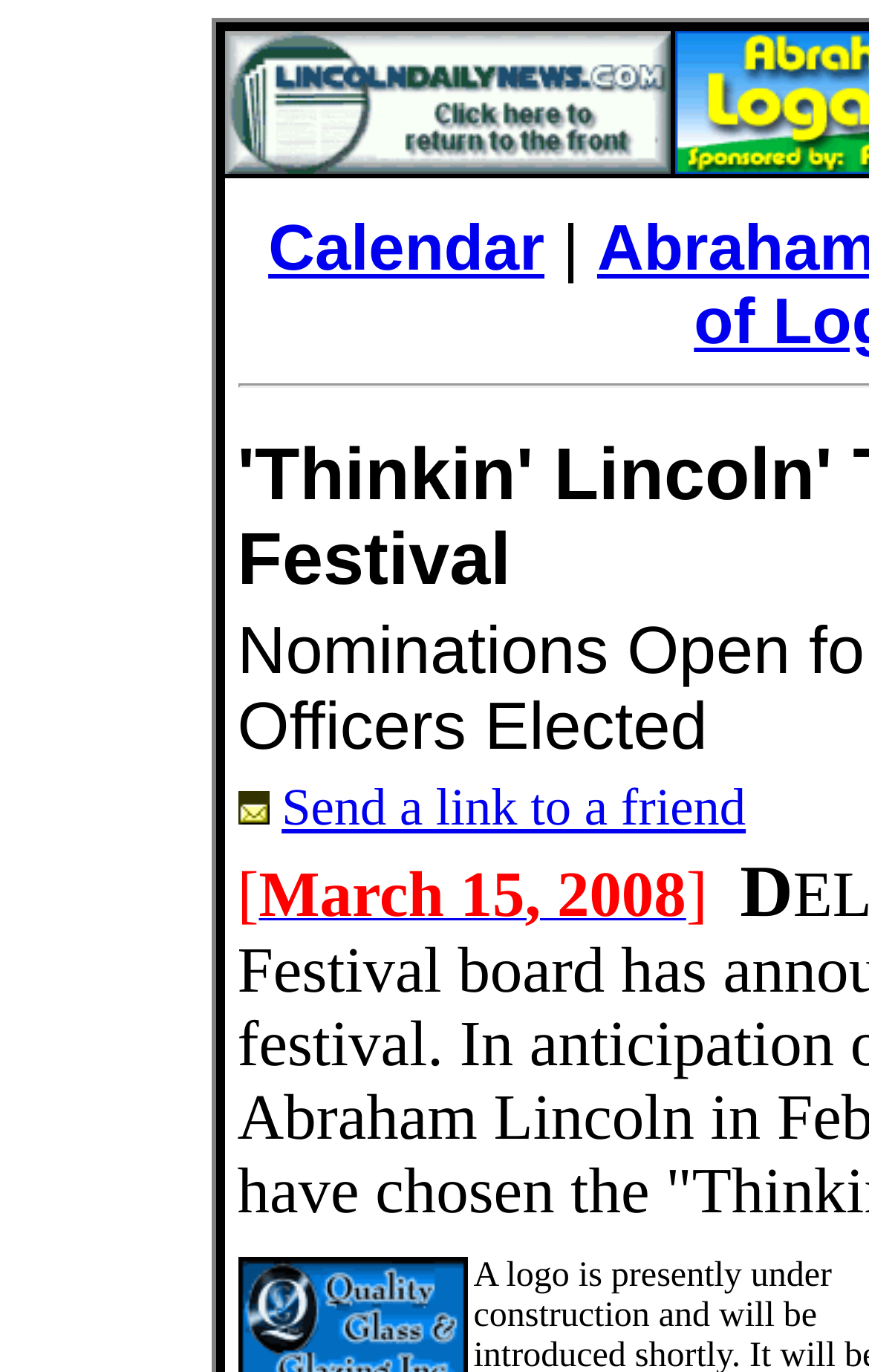Provide a comprehensive caption for the webpage.

The webpage is titled "LDN - Tourism" and appears to be a tourism-related page. At the top, there is a grid cell that spans most of the width of the page, containing a link and an image. The image is positioned at the top-left corner of the grid cell, with the link overlapping it slightly.

Below the image, there are several links and an image arranged horizontally. The first link is labeled "Calendar", followed by an image, then a link to "Send a link to a friend", and finally a link with a date "March 15, 2008". These elements are positioned roughly in the middle of the page.

To the right of these links and image, there are two static text elements, one containing a non-breaking space character and the other containing the letter "D". These text elements are positioned near the bottom-right corner of the page.

Overall, the page appears to be a simple layout with a focus on links and images related to tourism in London.